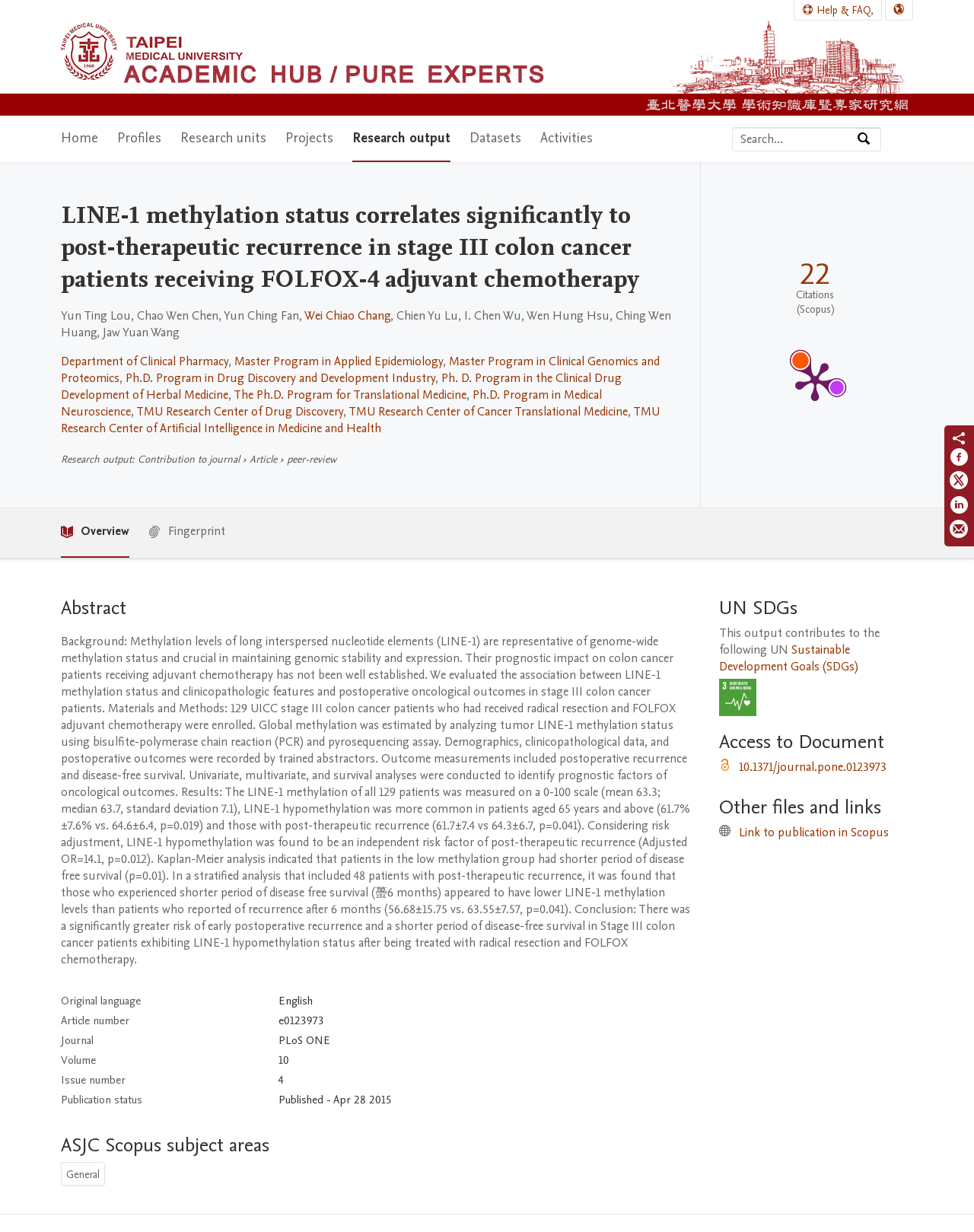Please mark the bounding box coordinates of the area that should be clicked to carry out the instruction: "Read Wazifa Prayers For Marriage Problems heading".

None